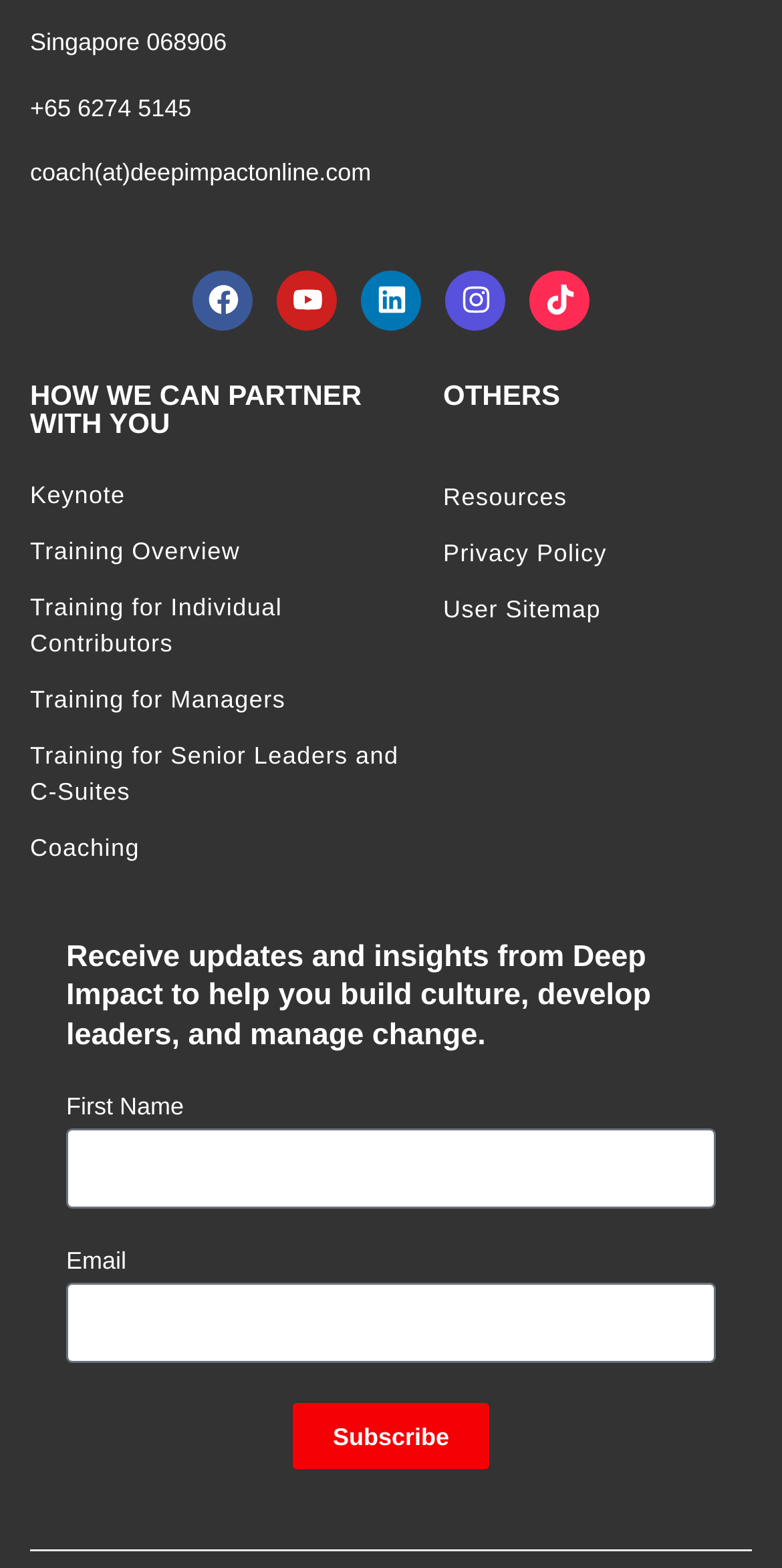Determine the bounding box coordinates for the UI element with the following description: "Youtube". The coordinates should be four float numbers between 0 and 1, represented as [left, top, right, bottom].

[0.354, 0.172, 0.431, 0.21]